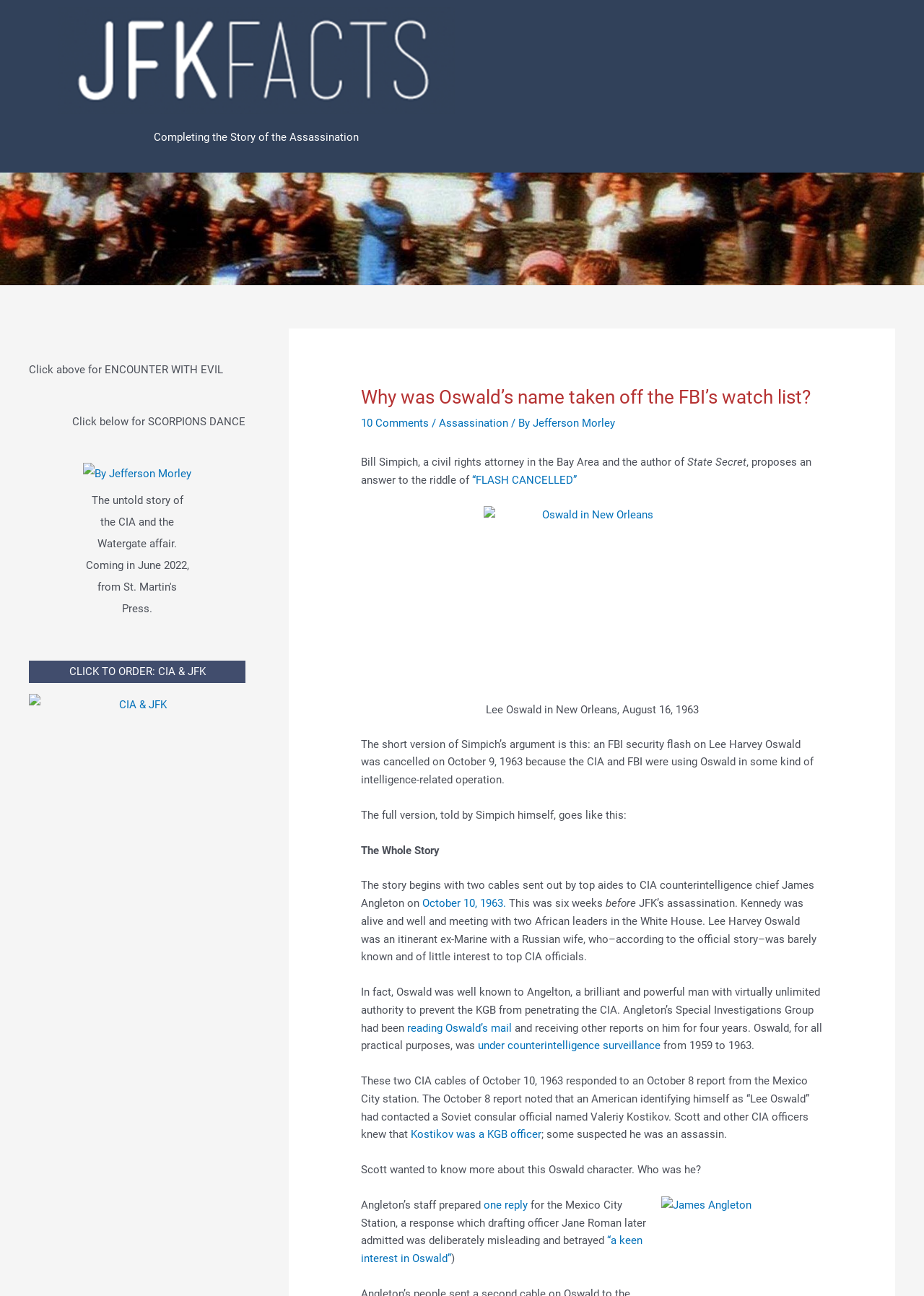Detail the features and information presented on the webpage.

This webpage is about the assassination of JFK, specifically discussing why Lee Harvey Oswald's name was taken off the FBI's watch list. At the top, there is a link to "Completing the Story of the Assassination" and a complementary section with a static text "Click above for ENCOUNTER WITH EVIL" and another one "Click below for SCORPIONS DANCE". 

Below these sections, there is a figure with an image of Jefferson Morley, the author, and a link to his name. Next to it, there is a complementary section with a heading "CLICK TO ORDER: CIA & JFK" and a link to "CIA & JFK" with an image. 

The main content of the webpage starts with a heading "Why was Oswald’s name taken off the FBI’s watch list?" followed by a link to "10 Comments" and some static text describing the author and the topic. The article discusses Bill Simpich's argument that the FBI security flash on Lee Harvey Oswald was cancelled on October 9, 1963, because the CIA and FBI were using Oswald in some kind of intelligence-related operation. 

The article goes on to explain the story, citing cables sent by top aides to CIA counterintelligence chief James Angleton on October 10, 1963, and how Oswald was well known to Angleton and was under counterintelligence surveillance from 1959 to 1963. There are several links and static texts throughout the article, including images of Oswald in New Orleans and a figure with a caption "Lee Oswald in New Orleans, August 16, 1963".